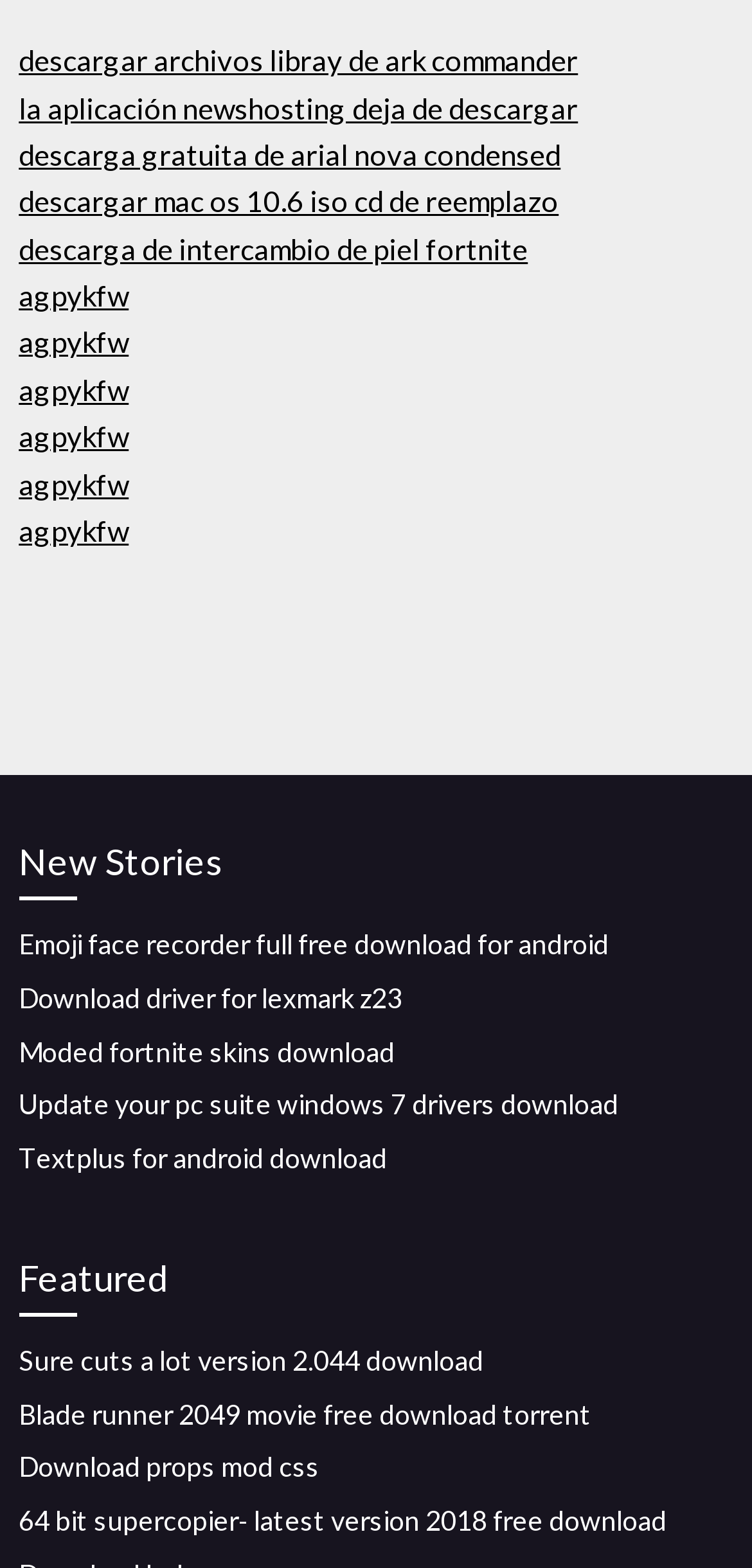Please find the bounding box for the UI component described as follows: "Textplus for android download".

[0.025, 0.728, 0.515, 0.749]